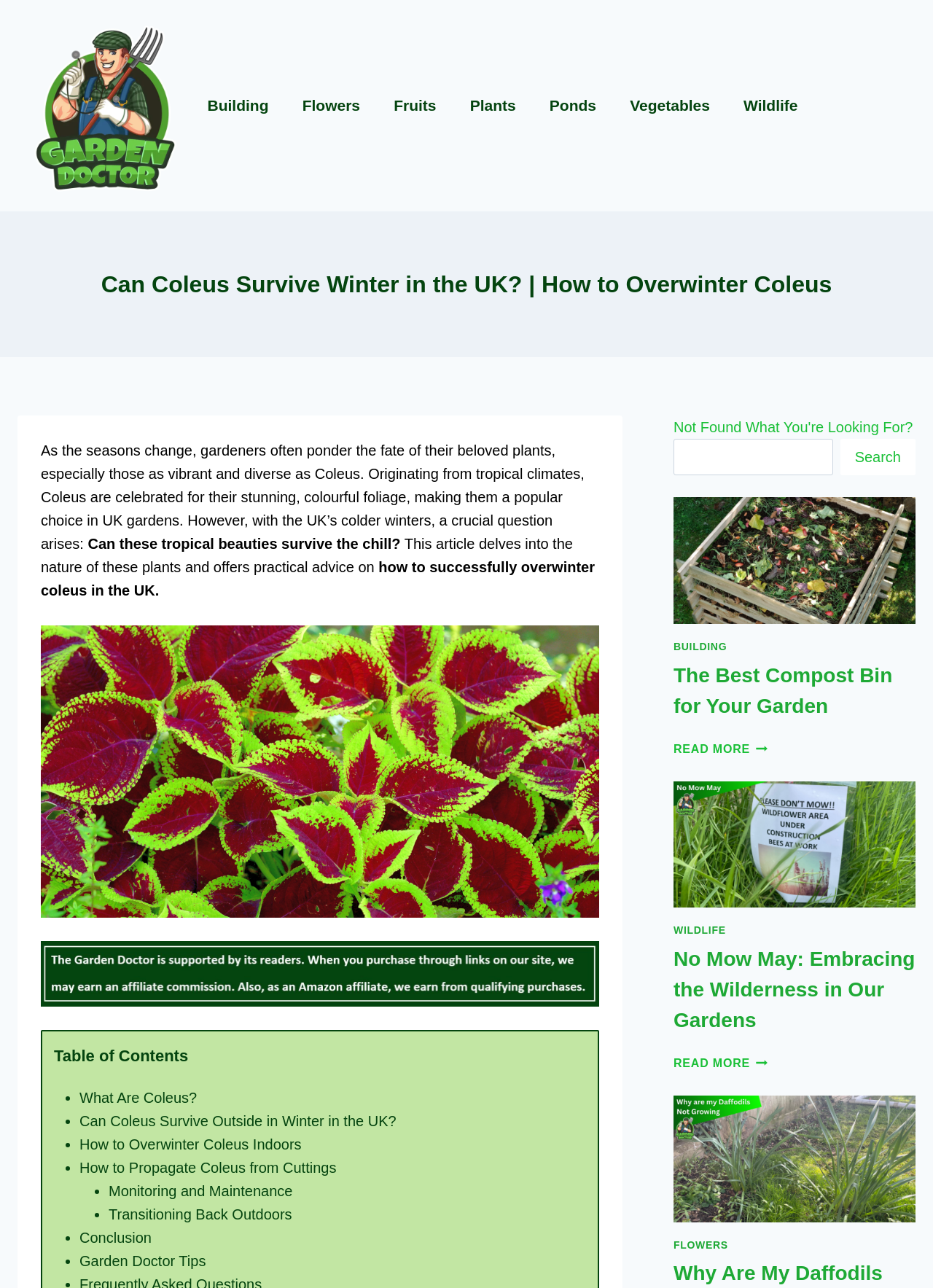Pinpoint the bounding box coordinates of the area that should be clicked to complete the following instruction: "Learn about 'What Are Coleus?'". The coordinates must be given as four float numbers between 0 and 1, i.e., [left, top, right, bottom].

[0.085, 0.846, 0.211, 0.859]